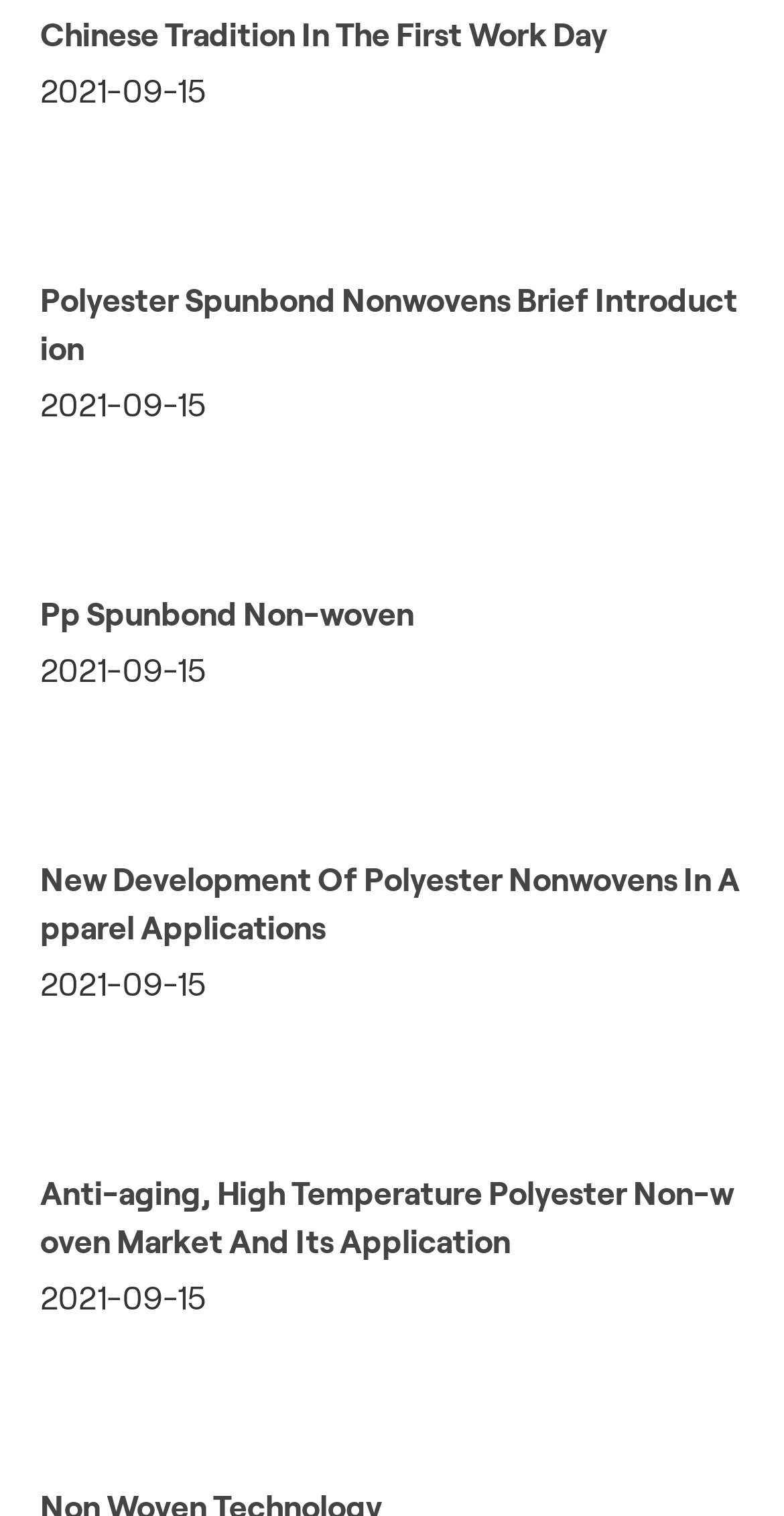What is the topic of the third post?
Refer to the image and give a detailed response to the question.

I looked at the third link on the webpage, which has the text 'Polyester Spunbond Nonwovens Brief Introduction', indicating that the topic of the third post is related to polyester spunbond nonwovens.